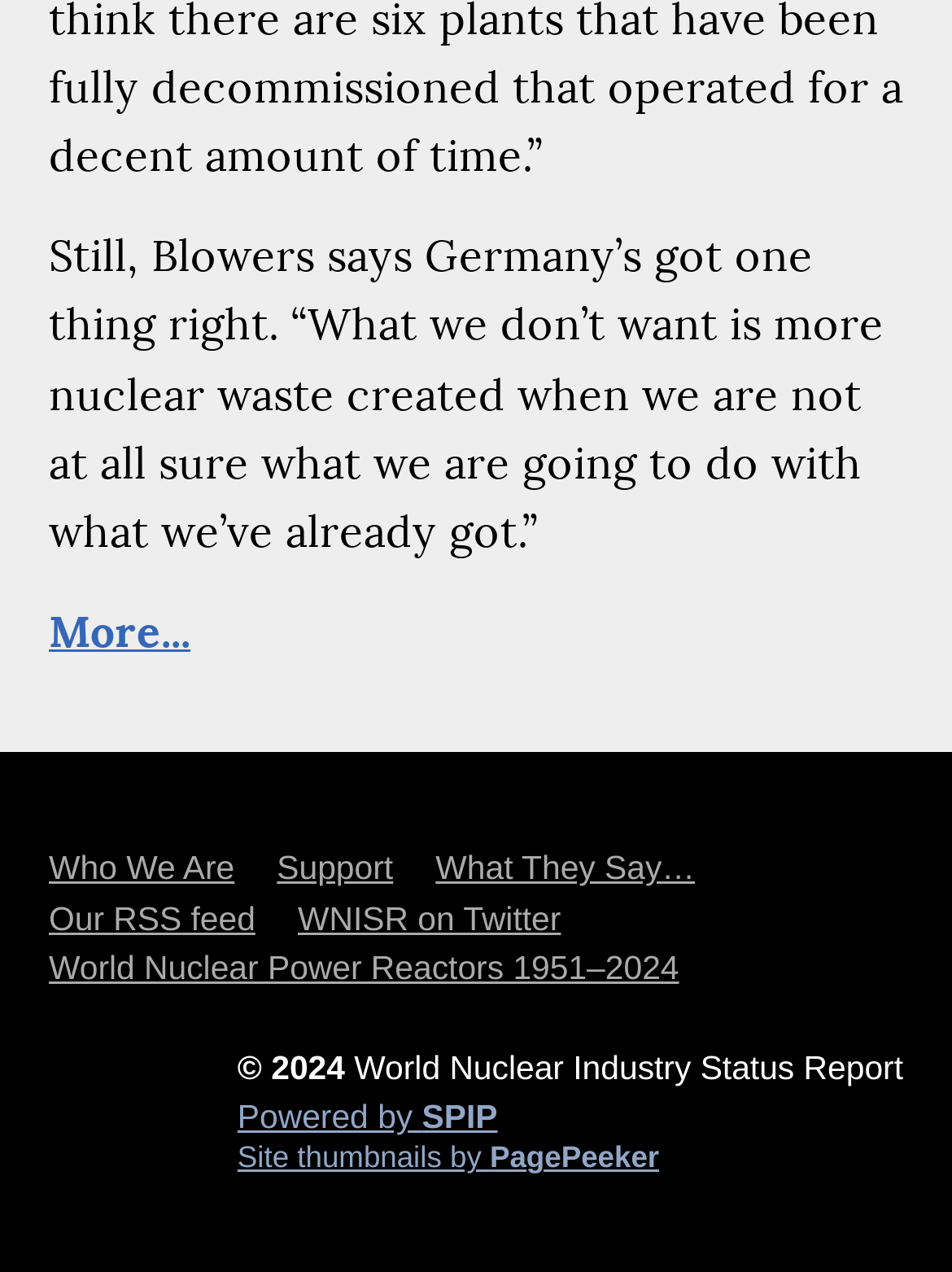Determine the bounding box coordinates in the format (top-left x, top-left y, bottom-right x, bottom-right y). Ensure all values are floating point numbers between 0 and 1. Identify the bounding box of the UI element described by: What They Say…

[0.458, 0.67, 0.73, 0.696]